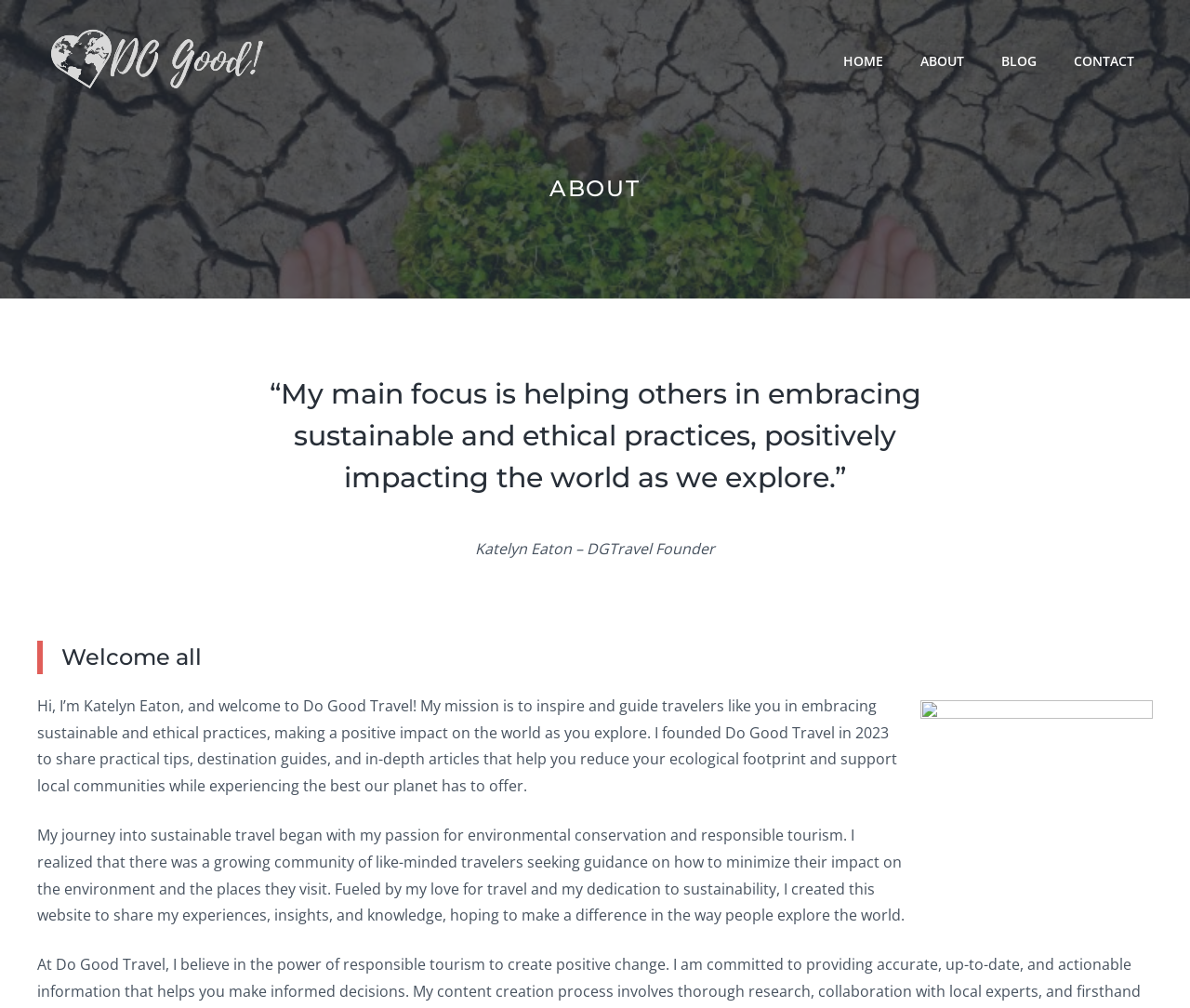Determine the bounding box of the UI component based on this description: "alt="DG Travel"". The bounding box coordinates should be four float values between 0 and 1, i.e., [left, top, right, bottom].

[0.031, 0.048, 0.236, 0.069]